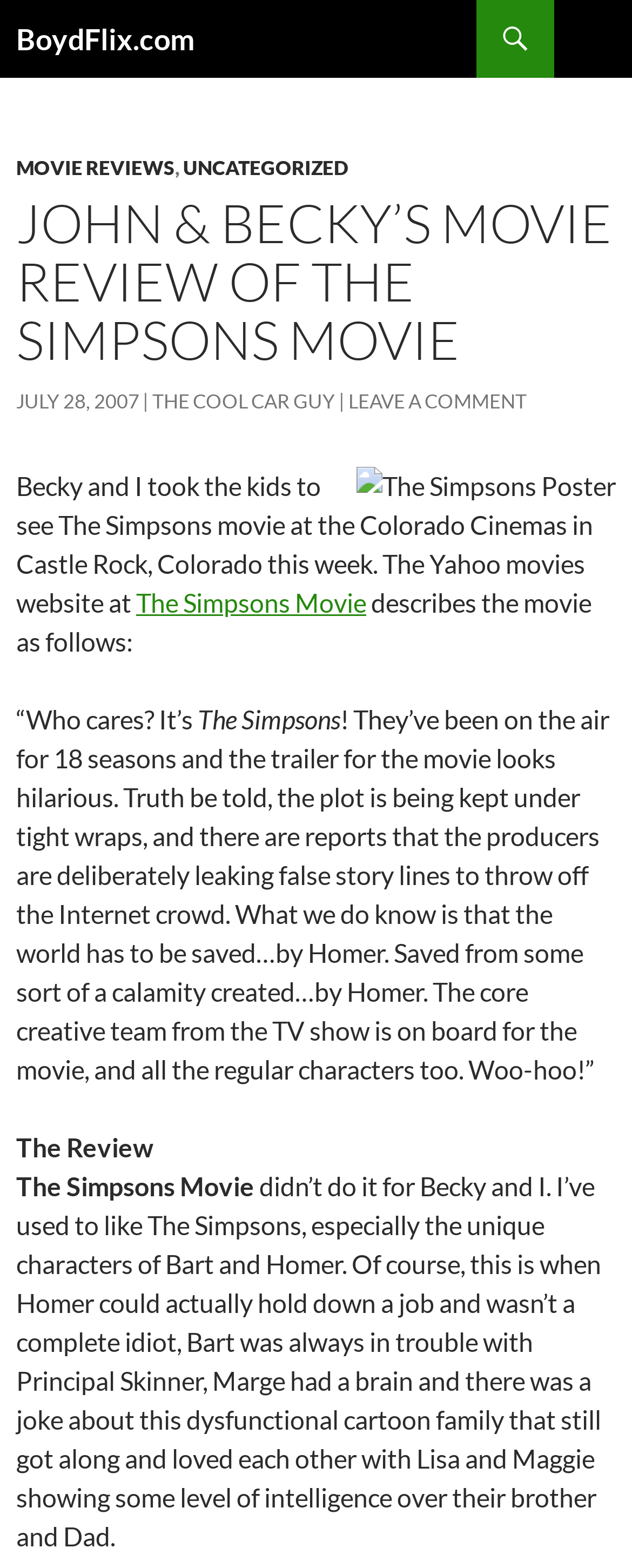Look at the image and give a detailed response to the following question: What is the name of the cinema where the movie was watched?

The name of the cinema where the movie was watched can be found in the main content area of the webpage, where it says 'Becky and I took the kids to see The Simpsons movie at the Colorado Cinemas in Castle Rock, Colorado this week'.